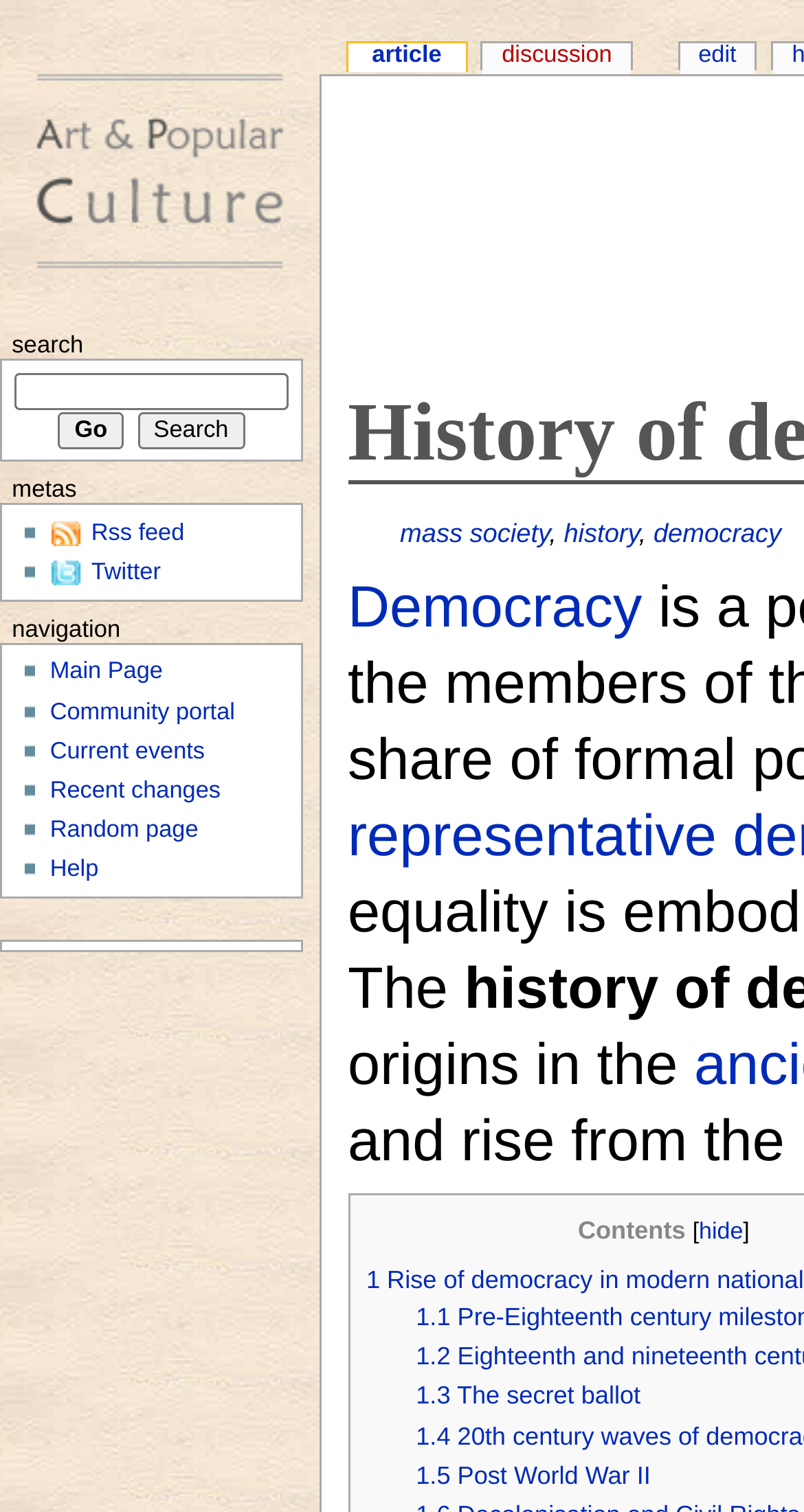Could you identify the text that serves as the heading for this webpage?

History of democracy  